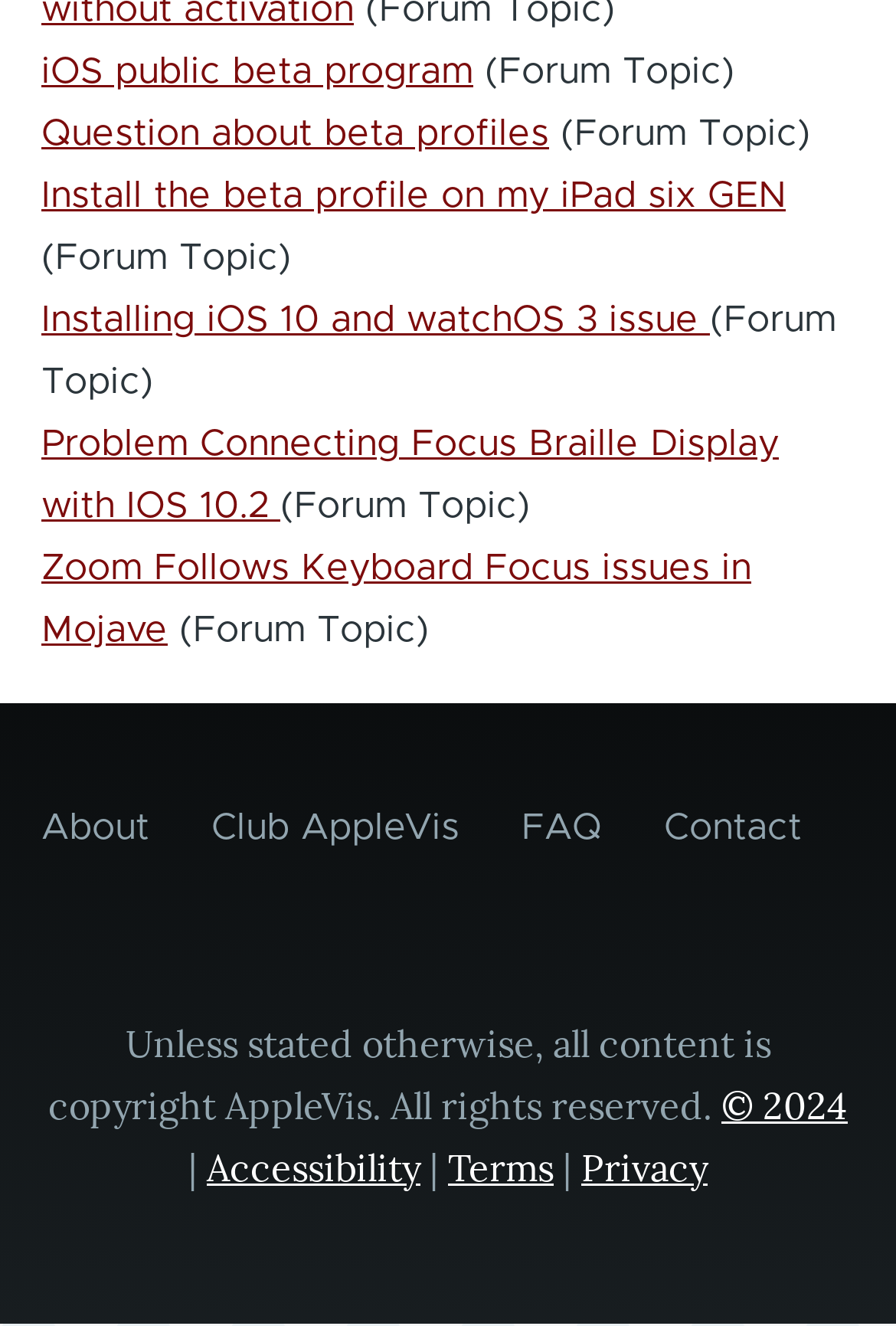Please identify the bounding box coordinates of the clickable area that will fulfill the following instruction: "Click on iOS public beta program". The coordinates should be in the format of four float numbers between 0 and 1, i.e., [left, top, right, bottom].

[0.046, 0.04, 0.528, 0.068]